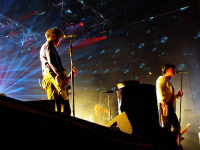Respond to the question below with a concise word or phrase:
What is projected on the backdrop?

Colorful projections